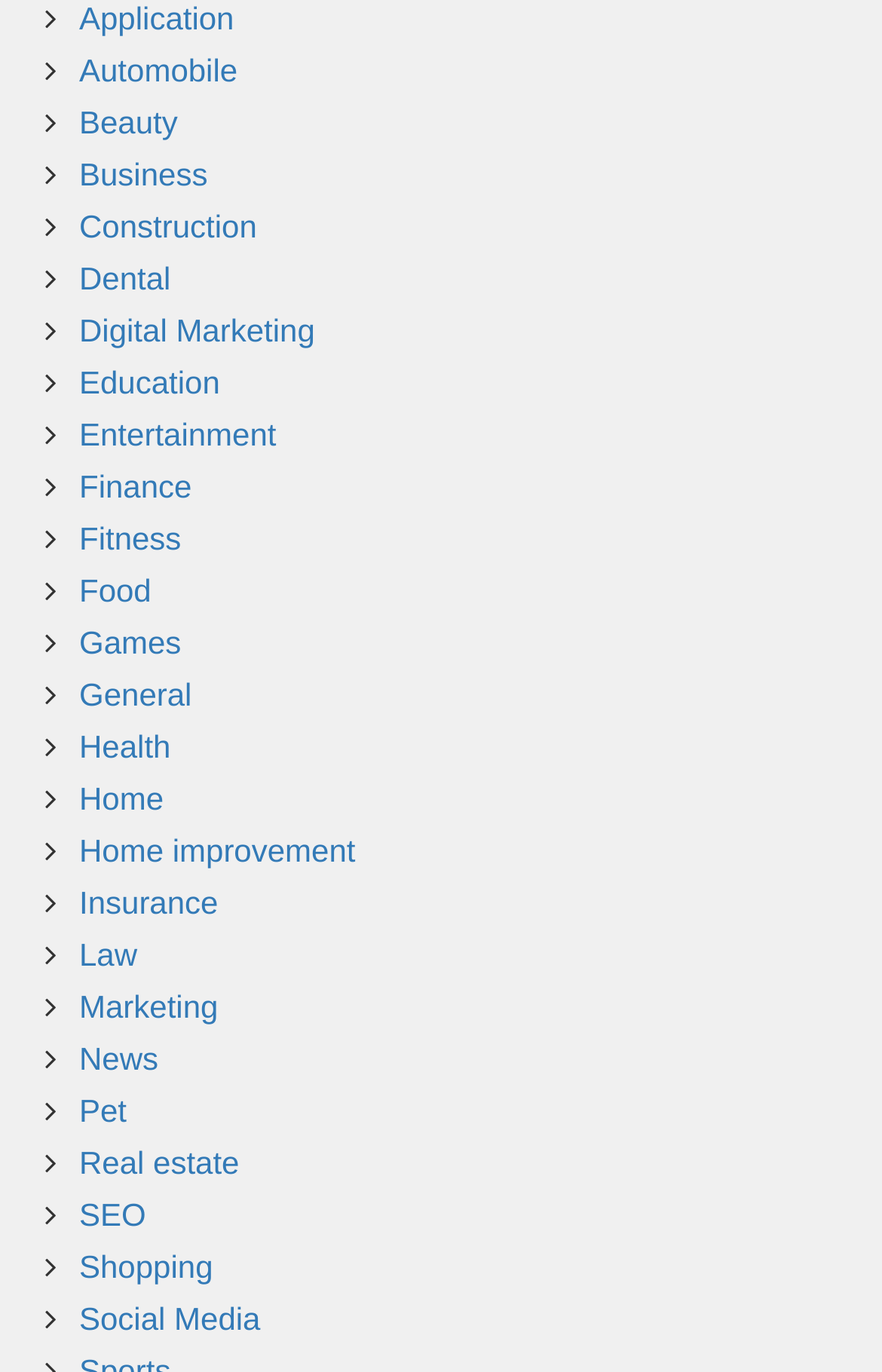Identify the bounding box coordinates of the area you need to click to perform the following instruction: "Browse Real estate".

[0.09, 0.834, 0.271, 0.86]